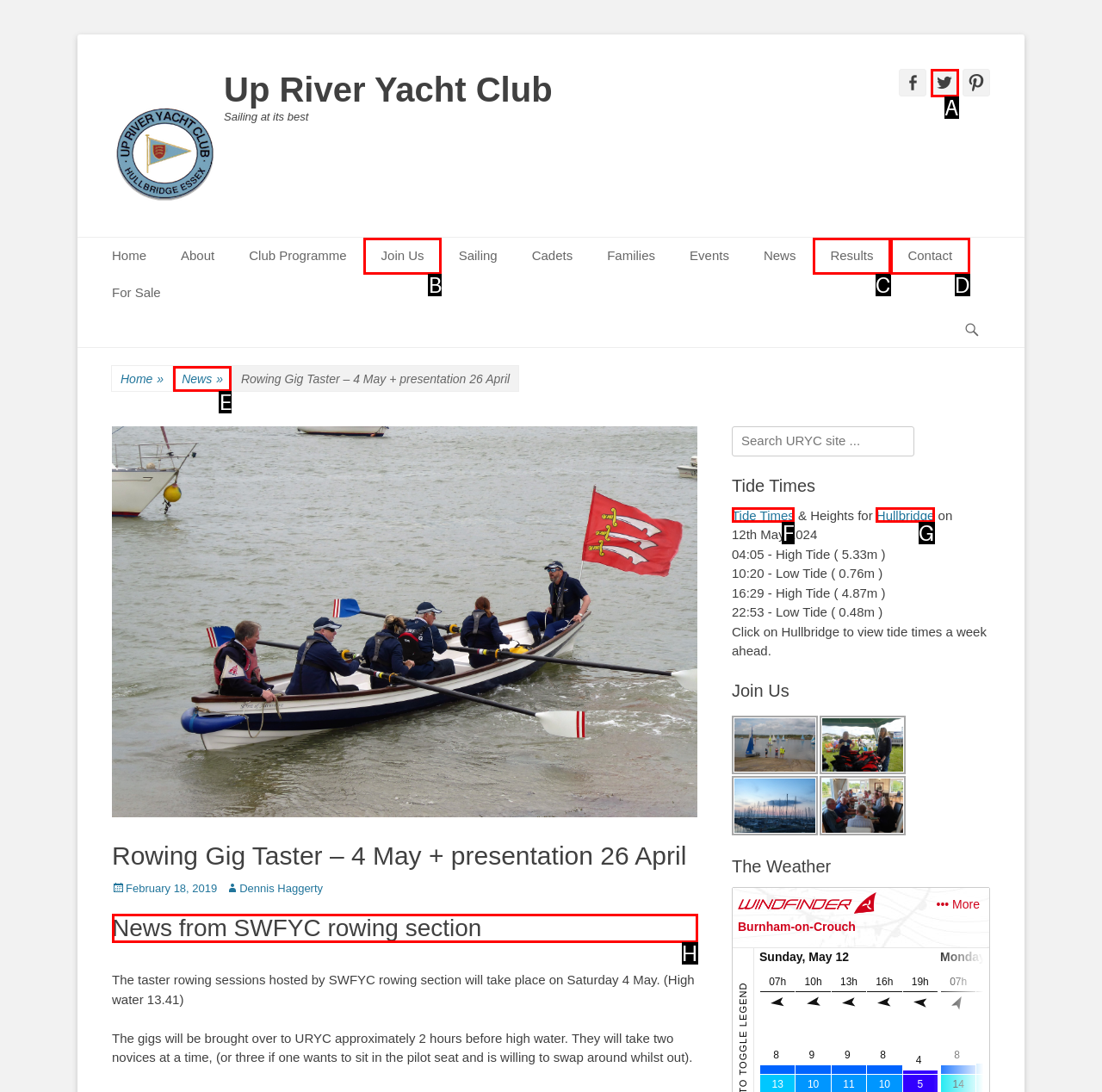Choose the HTML element that needs to be clicked for the given task: Read the news from SWFYC rowing section Respond by giving the letter of the chosen option.

H